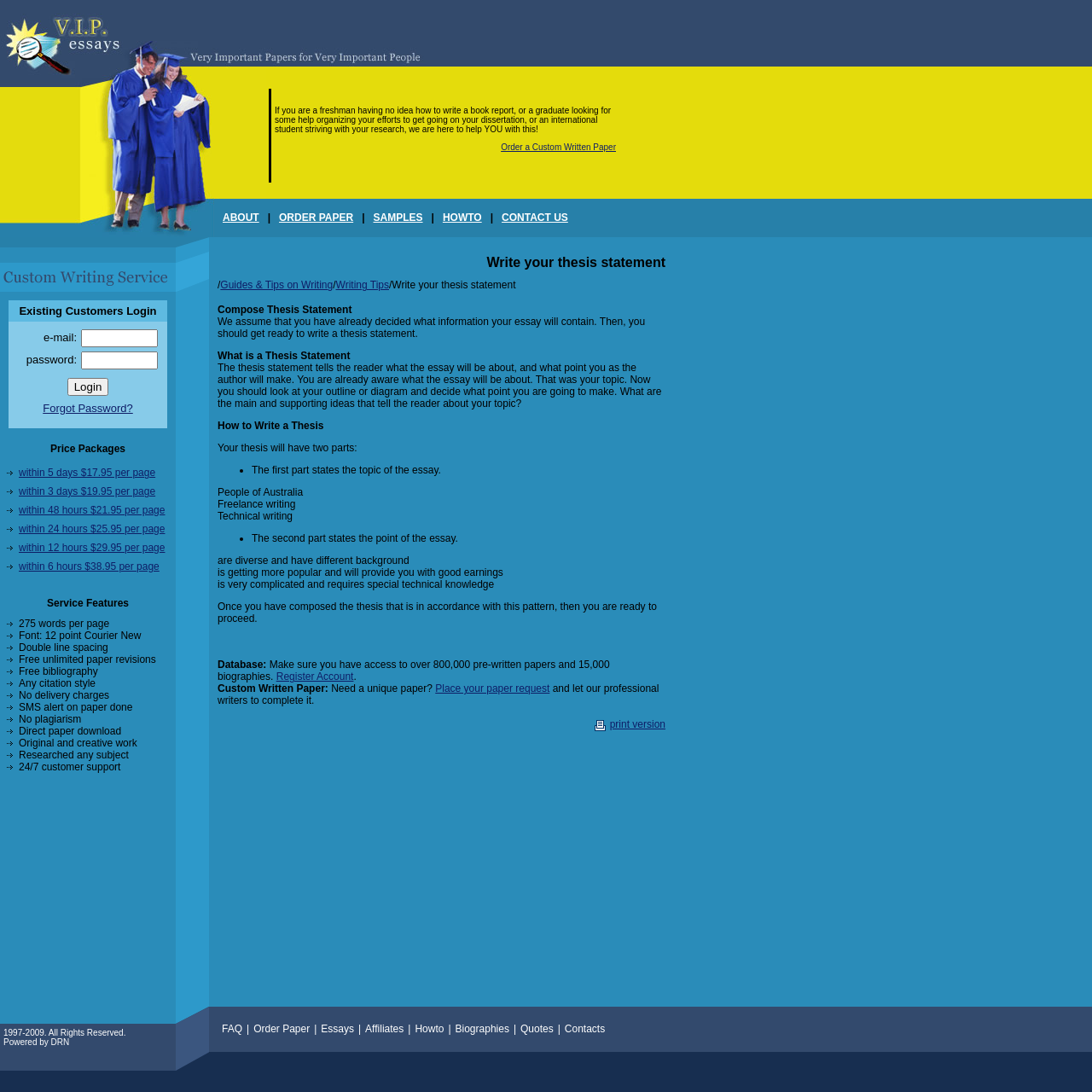Can you find the bounding box coordinates of the area I should click to execute the following instruction: "View the 'Samples' page"?

[0.342, 0.194, 0.387, 0.205]